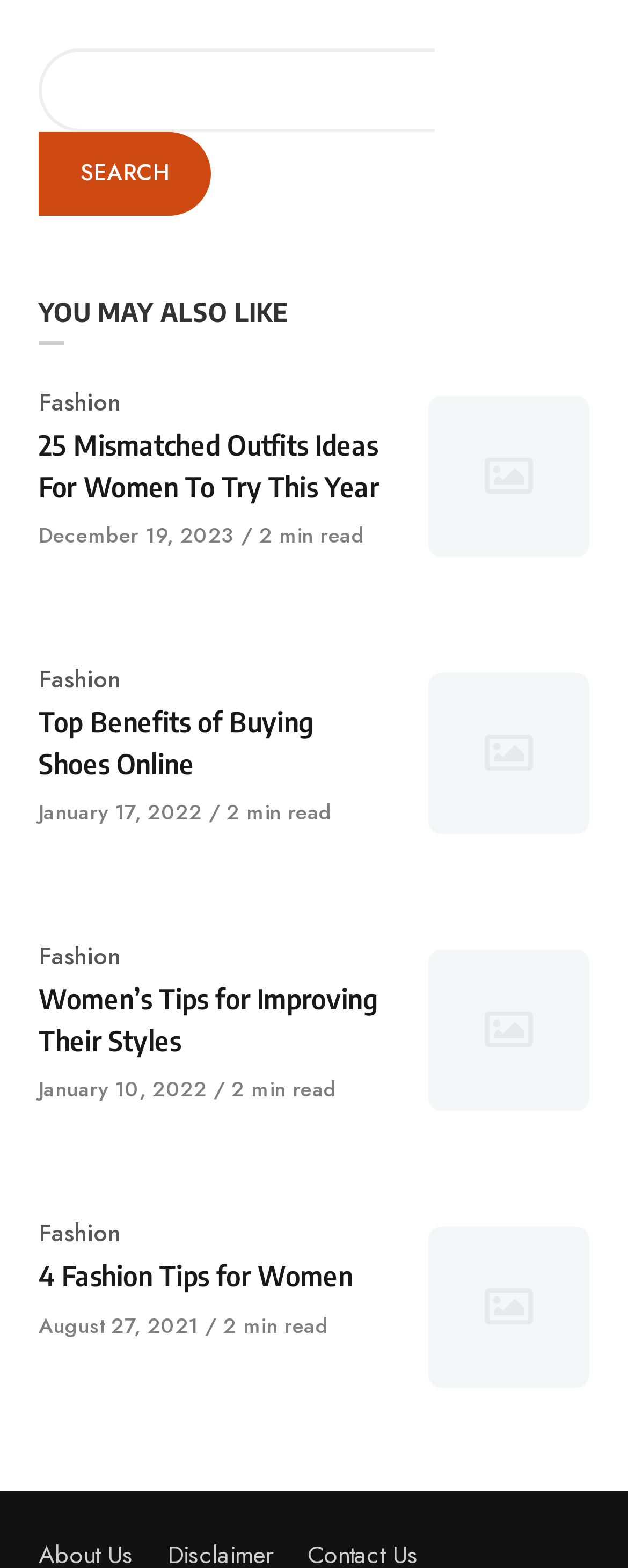What is the search button labeled as?
Observe the image and answer the question with a one-word or short phrase response.

SEARCH